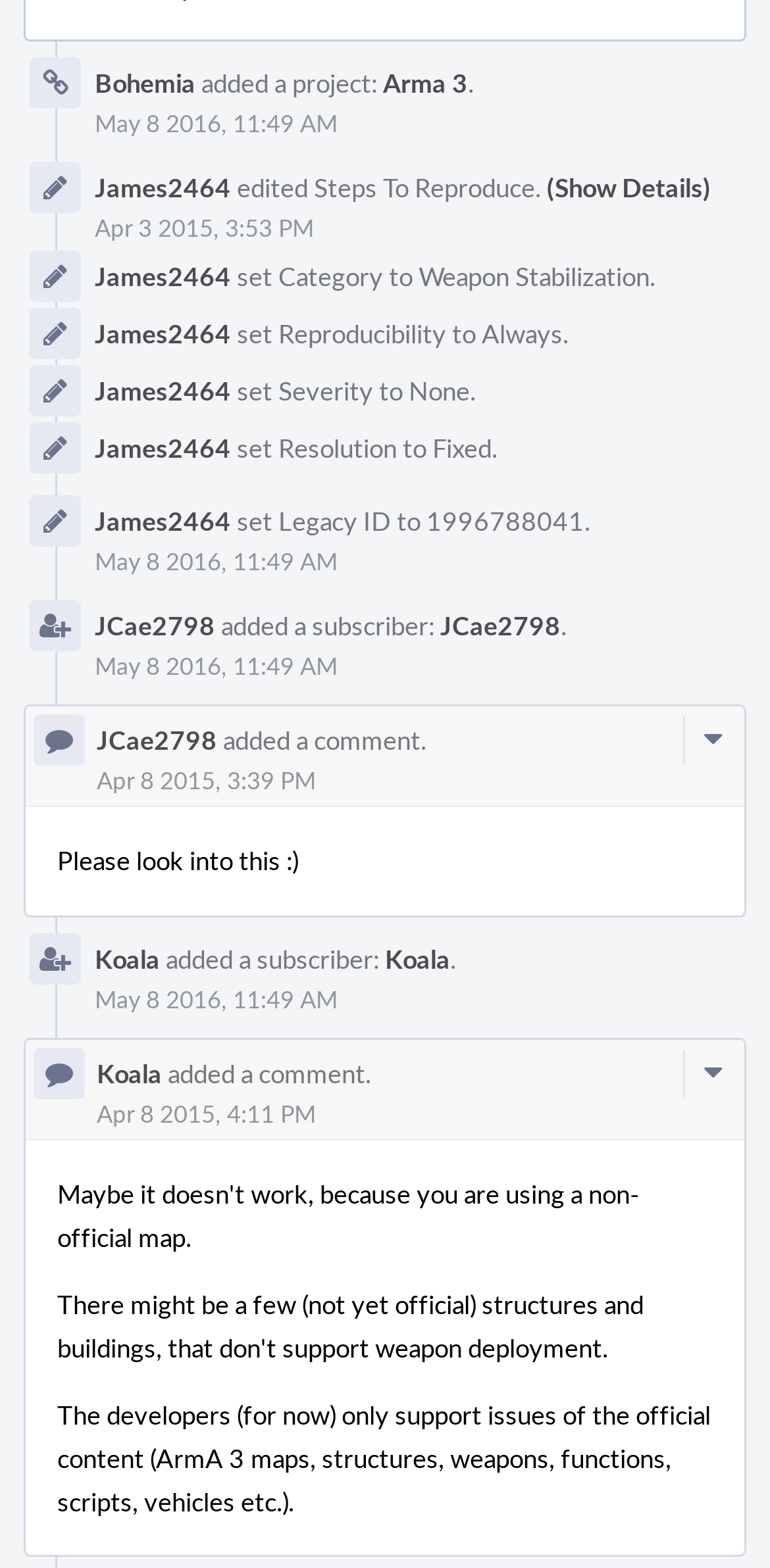What is the project name?
Please elaborate on the answer to the question with detailed information.

The project name is 'Bohemia' which is mentioned in the link at the top of the webpage.